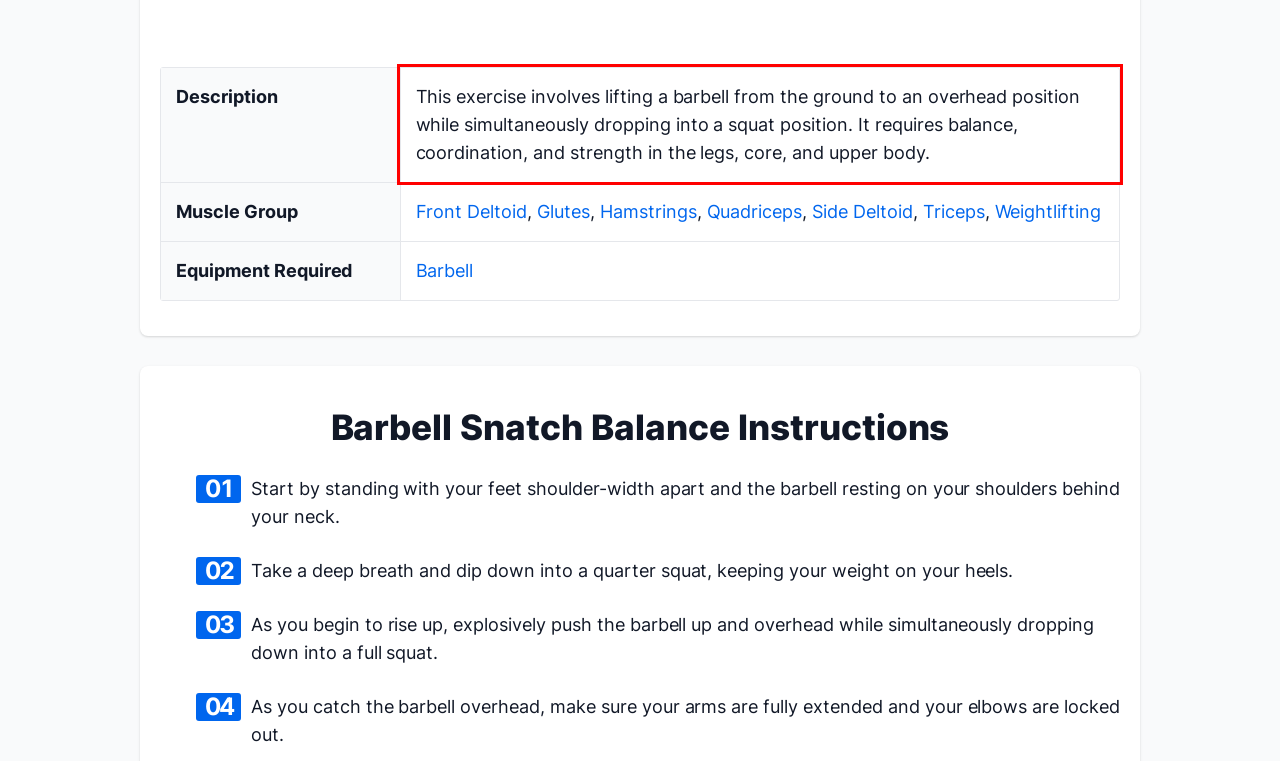Analyze the webpage screenshot and use OCR to recognize the text content in the red bounding box.

This exercise involves lifting a barbell from the ground to an overhead position while simultaneously dropping into a squat position. It requires balance, coordination, and strength in the legs, core, and upper body.